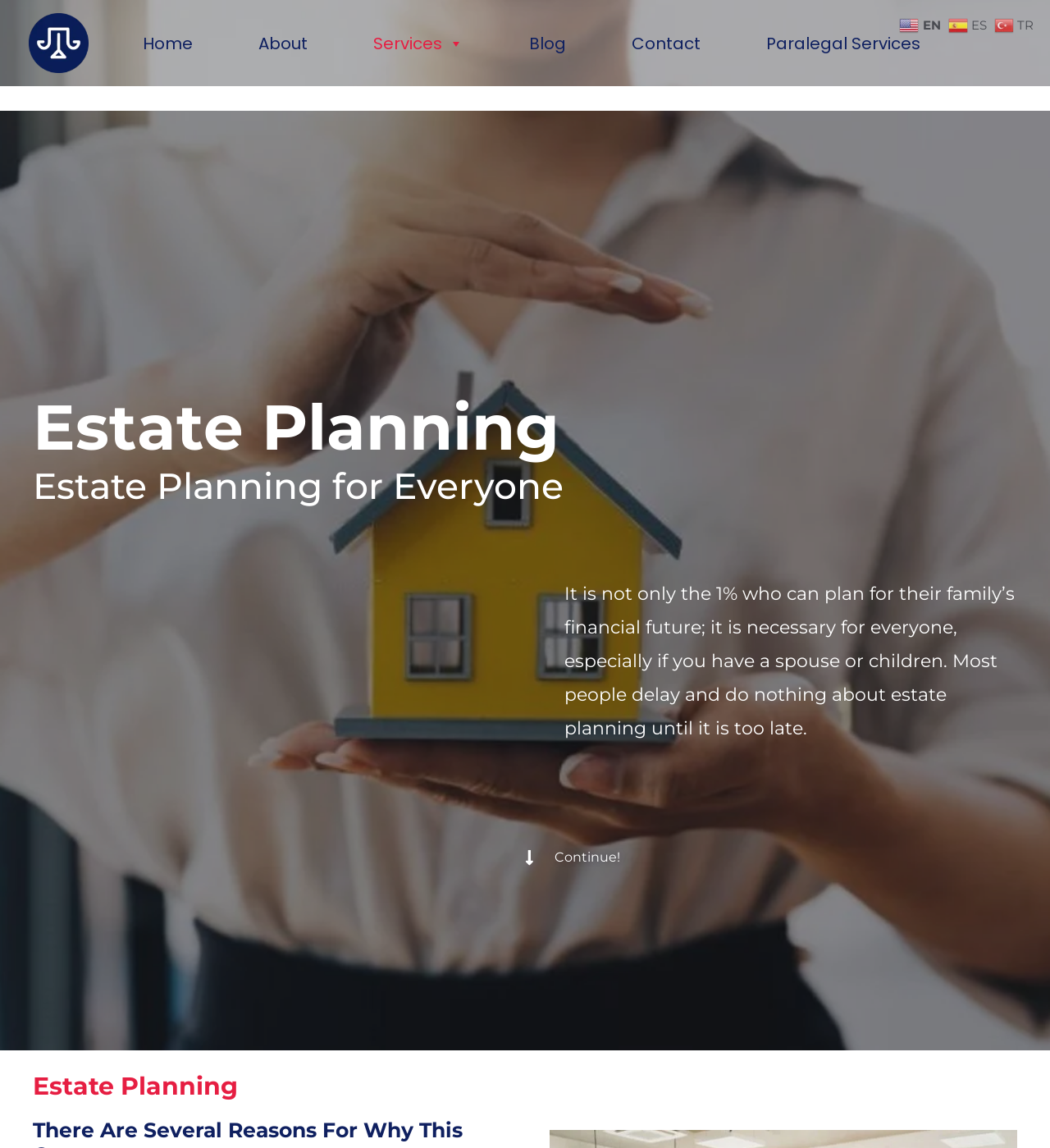Please find the bounding box coordinates of the clickable region needed to complete the following instruction: "read about estate planning". The bounding box coordinates must consist of four float numbers between 0 and 1, i.e., [left, top, right, bottom].

[0.031, 0.339, 0.875, 0.405]